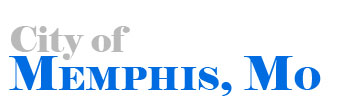Please answer the following question as detailed as possible based on the image: 
What is the likely purpose of this image?

The image is likely to serve as a header or logo on a webpage dedicated to information about Memphis, Missouri, inviting visitors to explore further, given its prominent display and visual hierarchy.